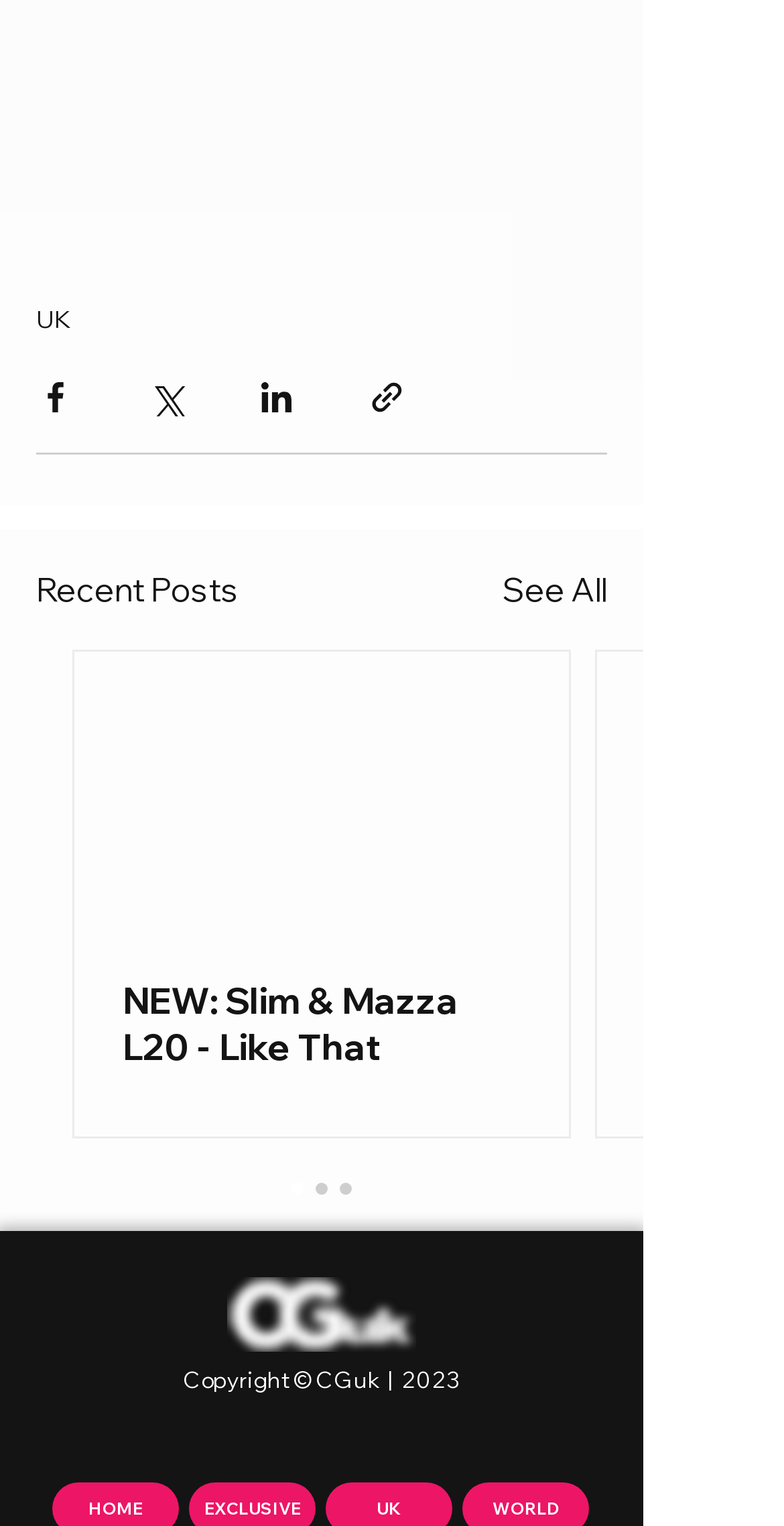Show the bounding box coordinates for the element that needs to be clicked to execute the following instruction: "Visit Instagram". Provide the coordinates in the form of four float numbers between 0 and 1, i.e., [left, top, right, bottom].

[0.259, 0.931, 0.305, 0.955]